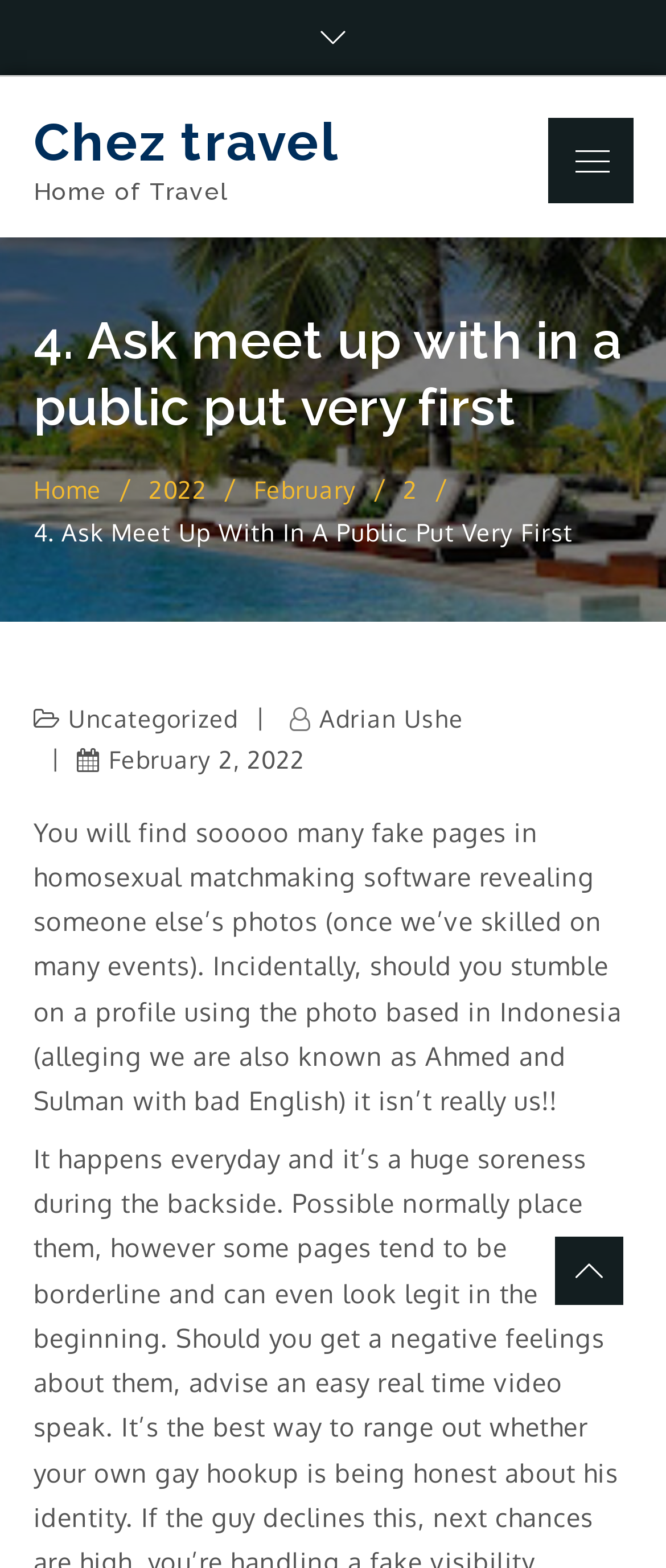Bounding box coordinates are to be given in the format (top-left x, top-left y, bottom-right x, bottom-right y). All values must be floating point numbers between 0 and 1. Provide the bounding box coordinate for the UI element described as: February 2, 2022February 2, 2022

[0.115, 0.467, 0.458, 0.501]